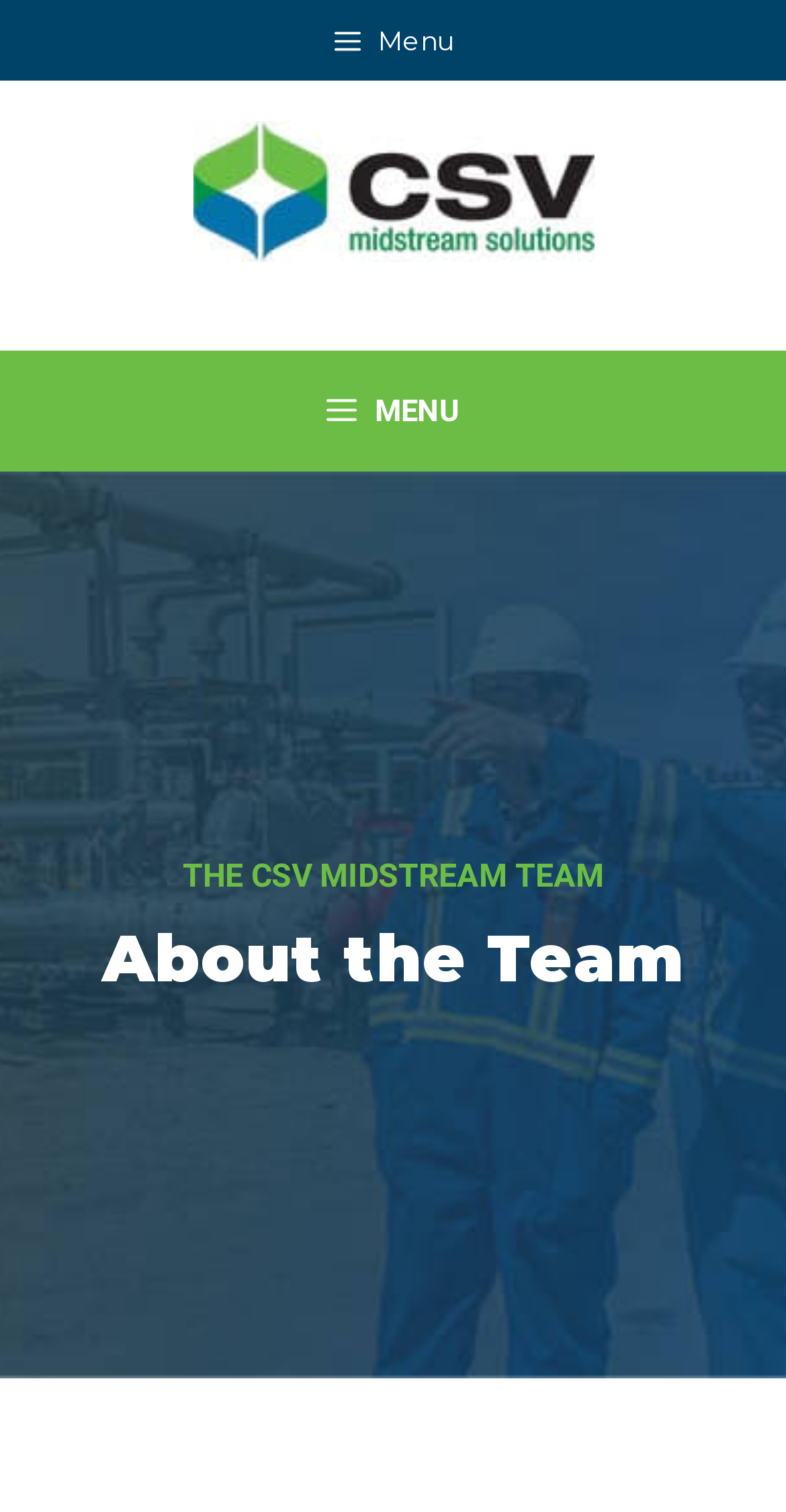Is there a menu button on the webpage?
Please give a detailed and thorough answer to the question, covering all relevant points.

There are two menu buttons on the webpage, one at the top with the text 'Menu' and another below the banner section with the text 'MENU'. Both buttons seem to be related to navigation.